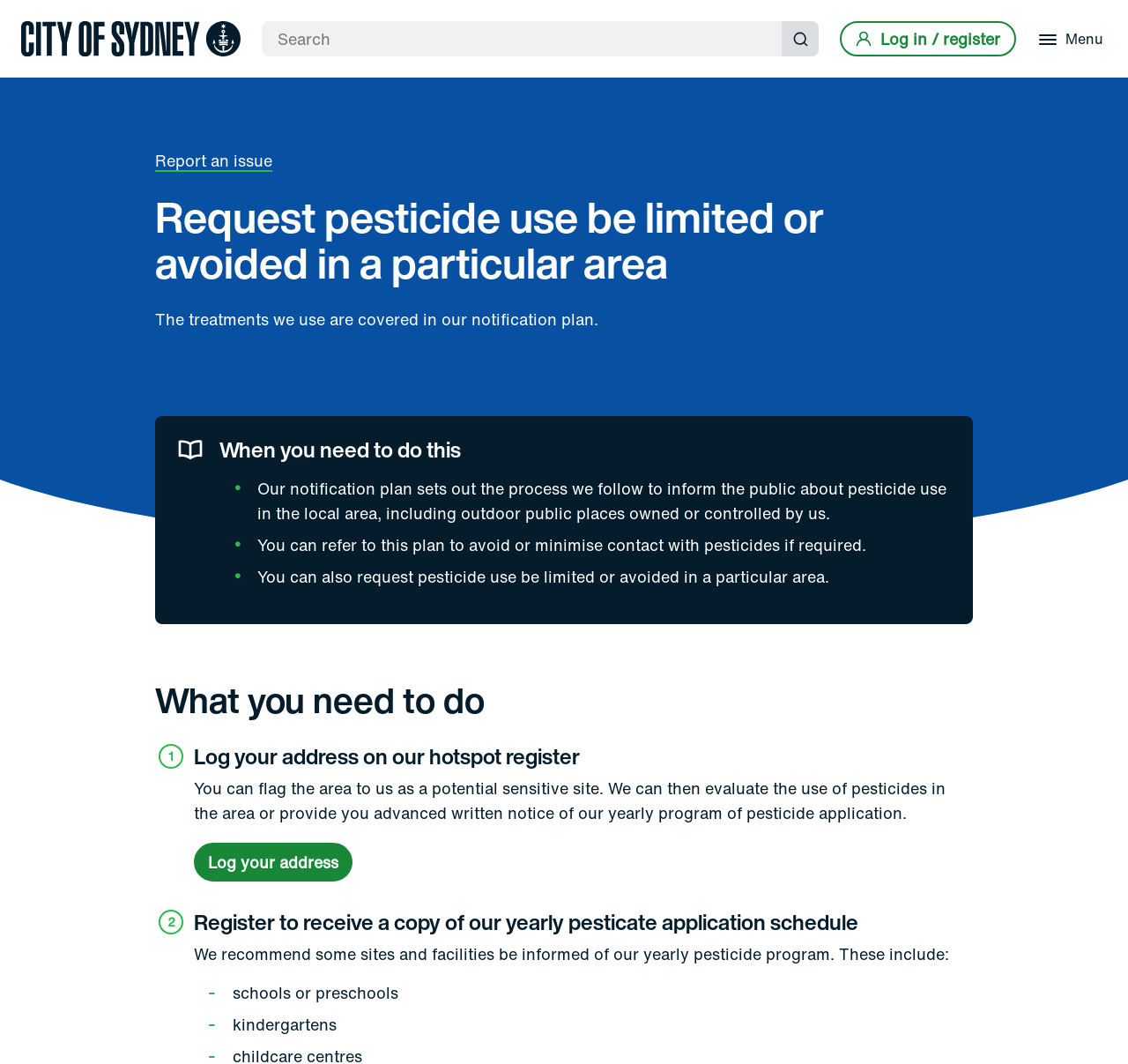What type of facilities are recommended to be informed of the yearly pesticide program?
Please provide a single word or phrase as the answer based on the screenshot.

Schools, kindergartens, etc.